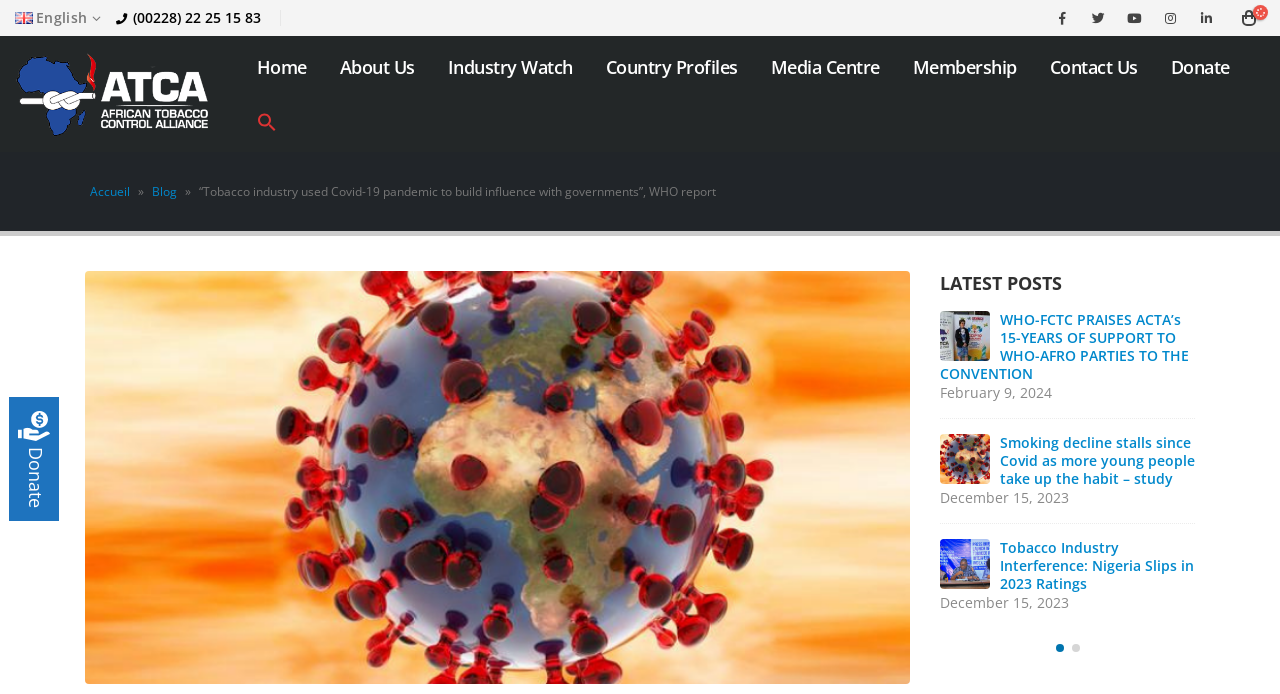Please identify the bounding box coordinates of the clickable element to fulfill the following instruction: "Search using the search icon". The coordinates should be four float numbers between 0 and 1, i.e., [left, top, right, bottom].

[0.188, 0.135, 0.229, 0.212]